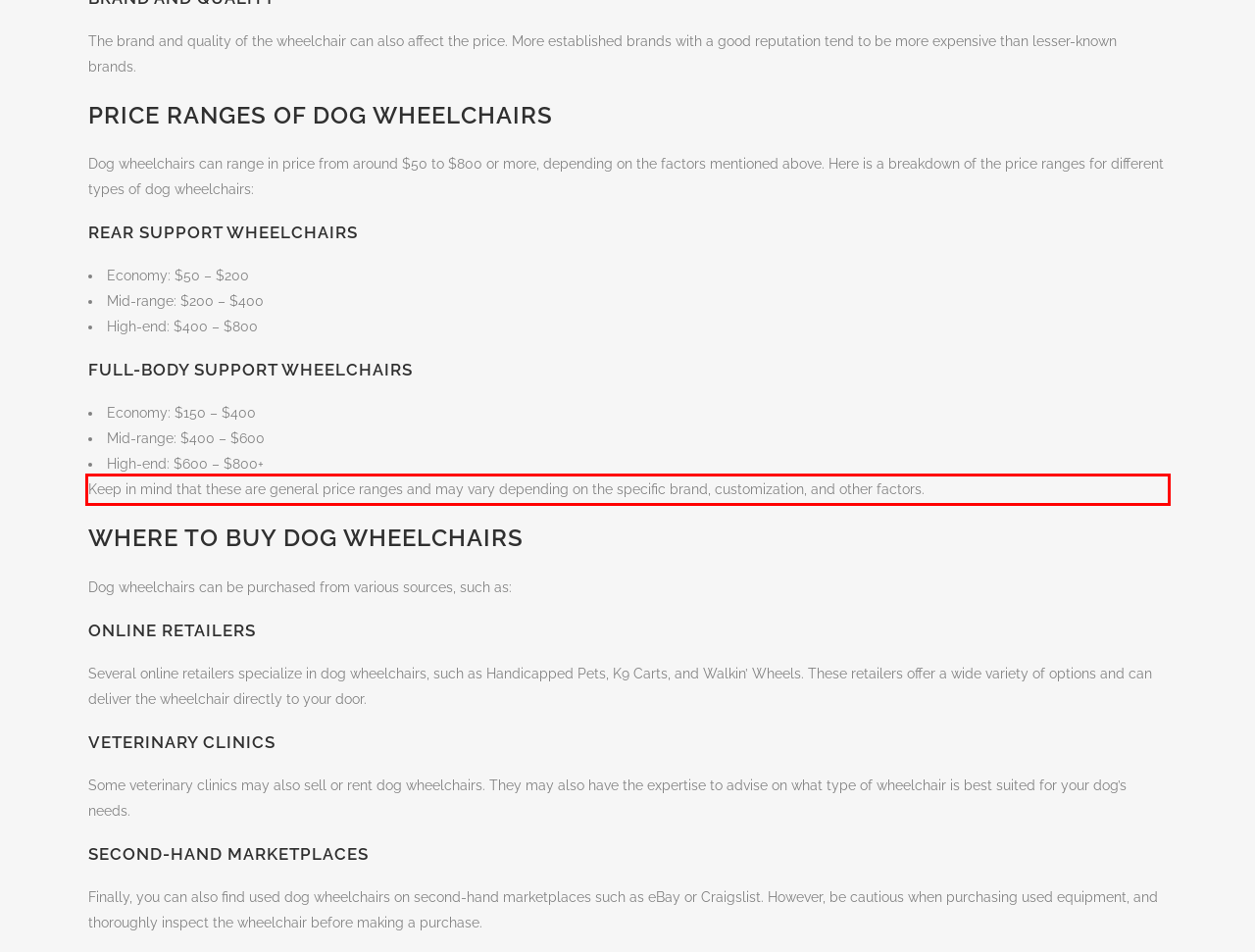There is a screenshot of a webpage with a red bounding box around a UI element. Please use OCR to extract the text within the red bounding box.

Keep in mind that these are general price ranges and may vary depending on the specific brand, customization, and other factors.